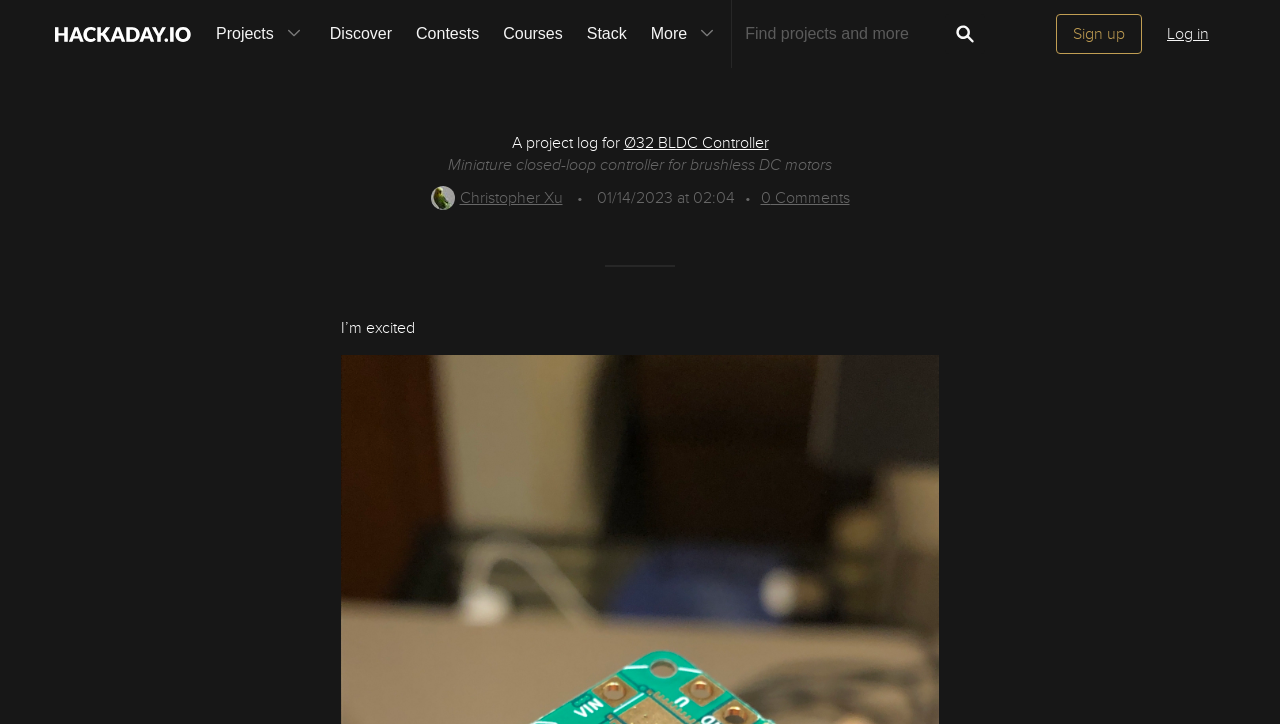Determine the bounding box coordinates of the region I should click to achieve the following instruction: "Search for projects". Ensure the bounding box coordinates are four float numbers between 0 and 1, i.e., [left, top, right, bottom].

[0.581, 0.019, 0.739, 0.075]